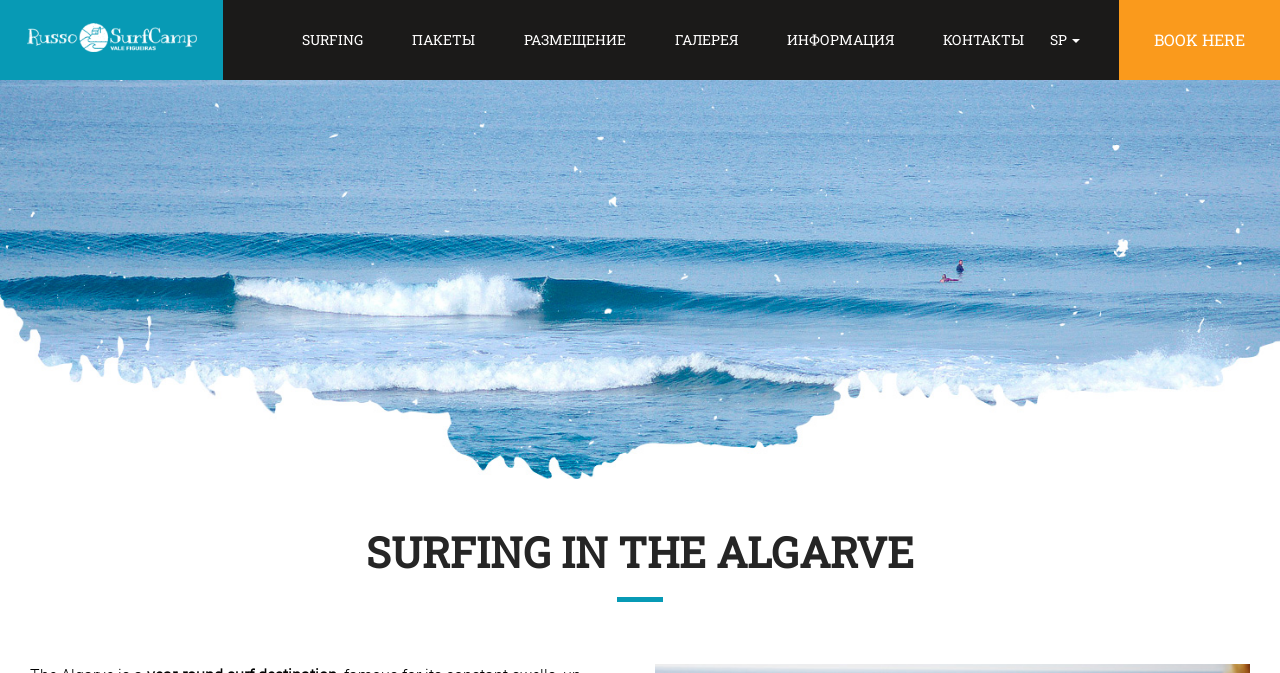Provide the bounding box coordinates of the HTML element this sentence describes: "Get directions".

None